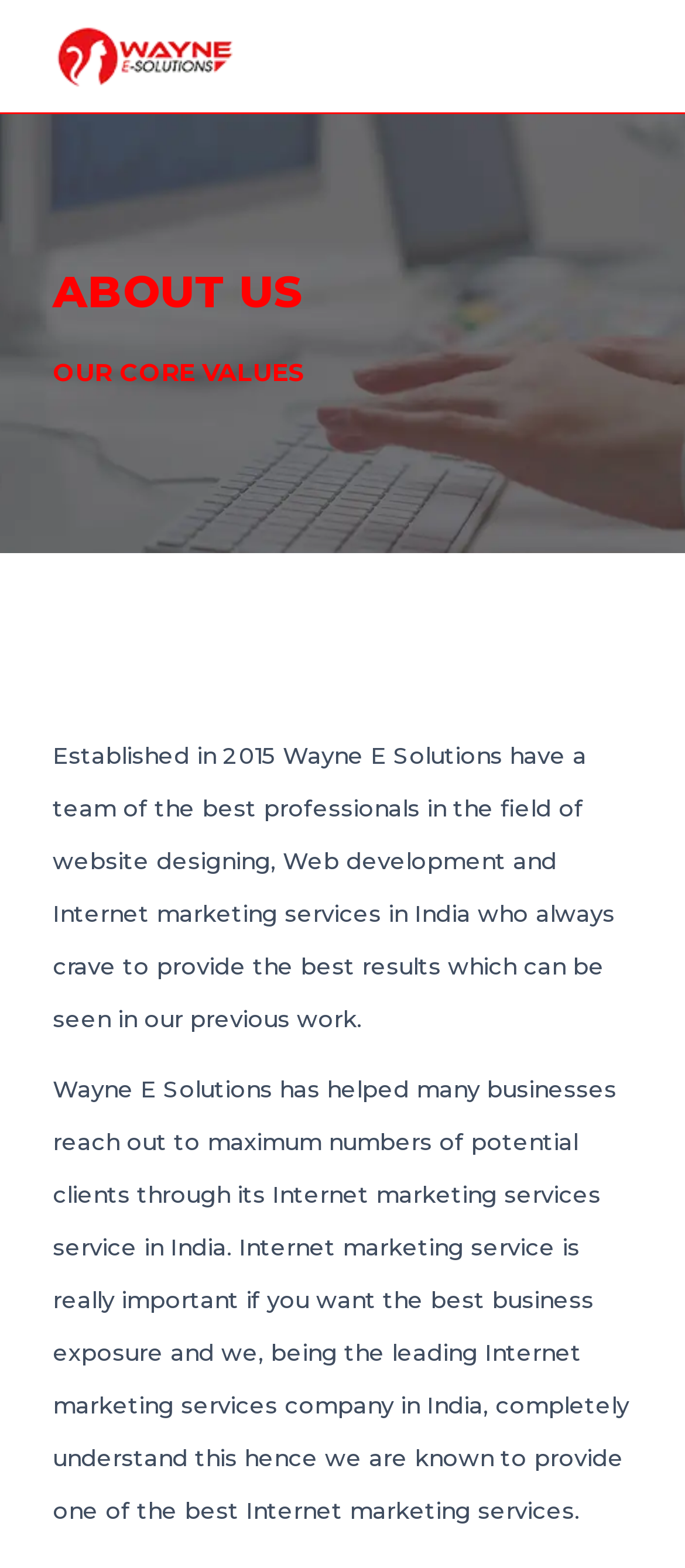Provide an in-depth caption for the elements present on the webpage.

The webpage is about Wayne E Solutions, a leading web development company in India. At the top left corner, there is a logo image with a link. Below the logo, there is a section displaying the company's address, which includes "second floor sco 3 passport office lane, near ragenta hotel" and "Ludhiana, Punjab 141002".

Further down, there are two headings, "ABOUT US" and "OUR CORE VALUES", which are positioned side by side. Under the "OUR CORE VALUES" heading, there are two paragraphs of text. The first paragraph describes the company's establishment in 2015 and its team of professionals in website designing, web development, and internet marketing services. The second paragraph explains the importance of internet marketing services for business exposure and how Wayne E Solutions, as a leading company in India, provides one of the best internet marketing services.

Overall, the webpage appears to be an introduction to Wayne E Solutions, showcasing its company information, values, and services.